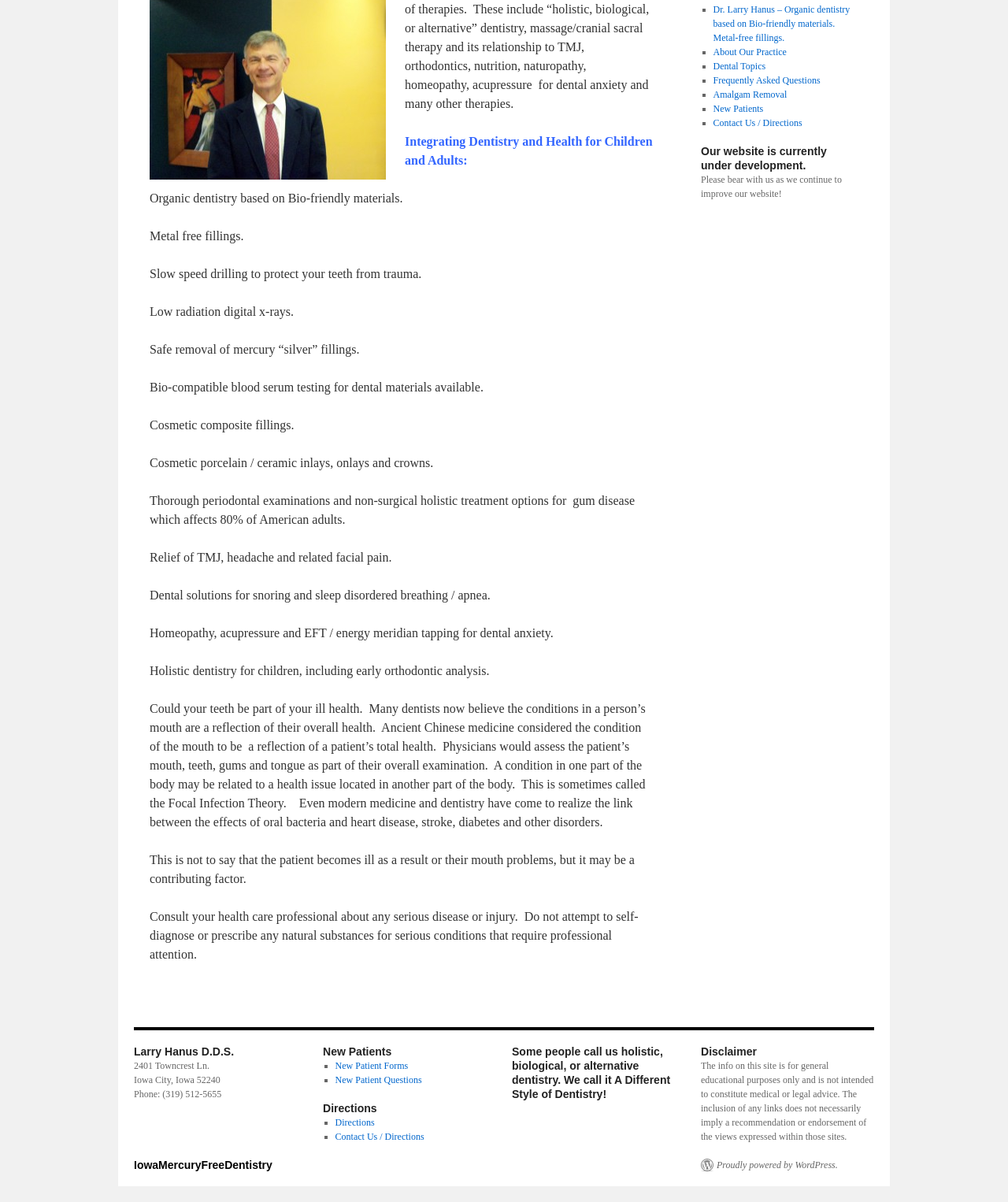Using the provided element description, identify the bounding box coordinates as (top-left x, top-left y, bottom-right x, bottom-right y). Ensure all values are between 0 and 1. Description: Directions

[0.332, 0.929, 0.372, 0.938]